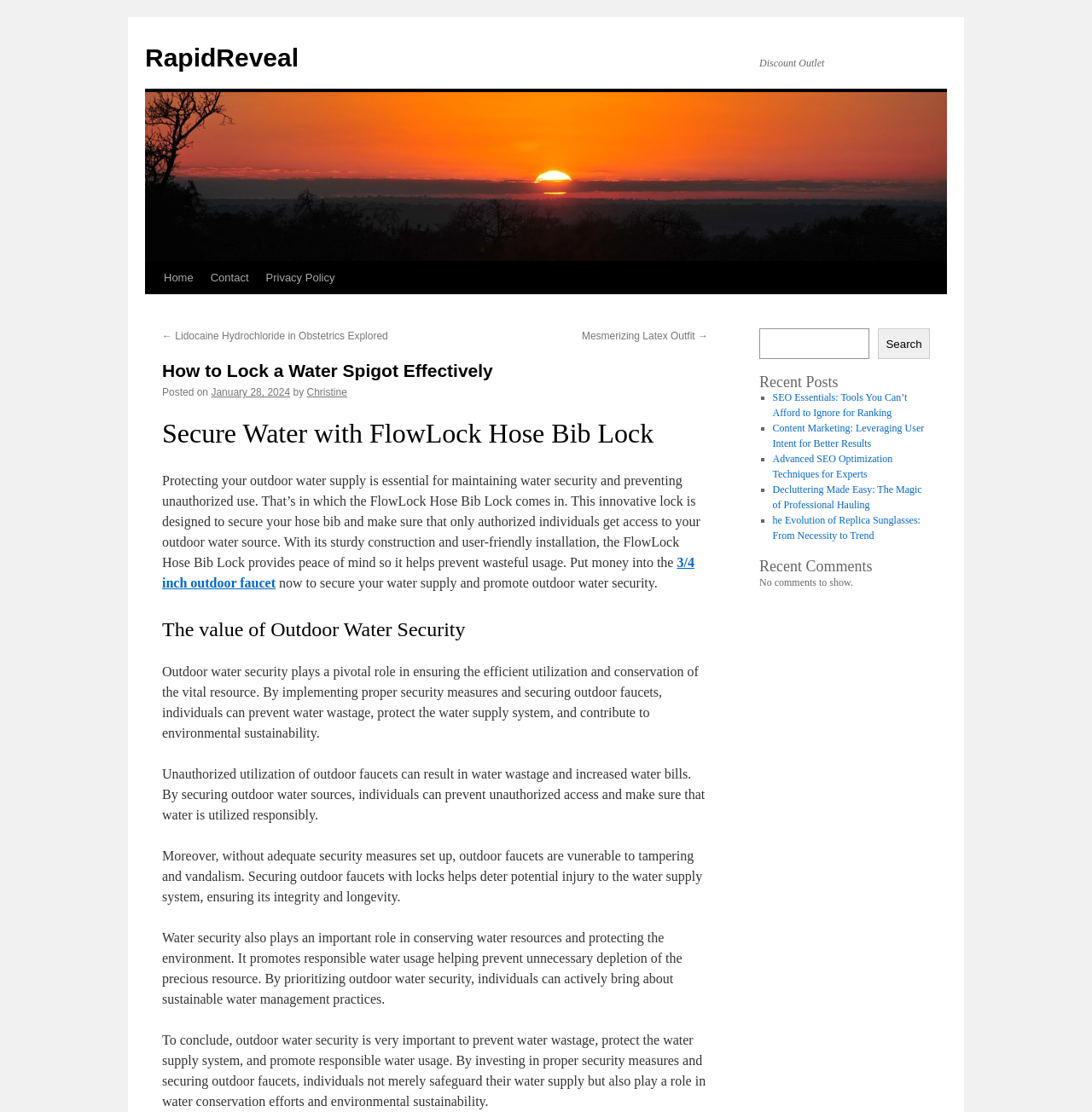Predict the bounding box coordinates of the area that should be clicked to accomplish the following instruction: "Click on the 'Home' link". The bounding box coordinates should consist of four float numbers between 0 and 1, i.e., [left, top, right, bottom].

[0.142, 0.235, 0.185, 0.265]